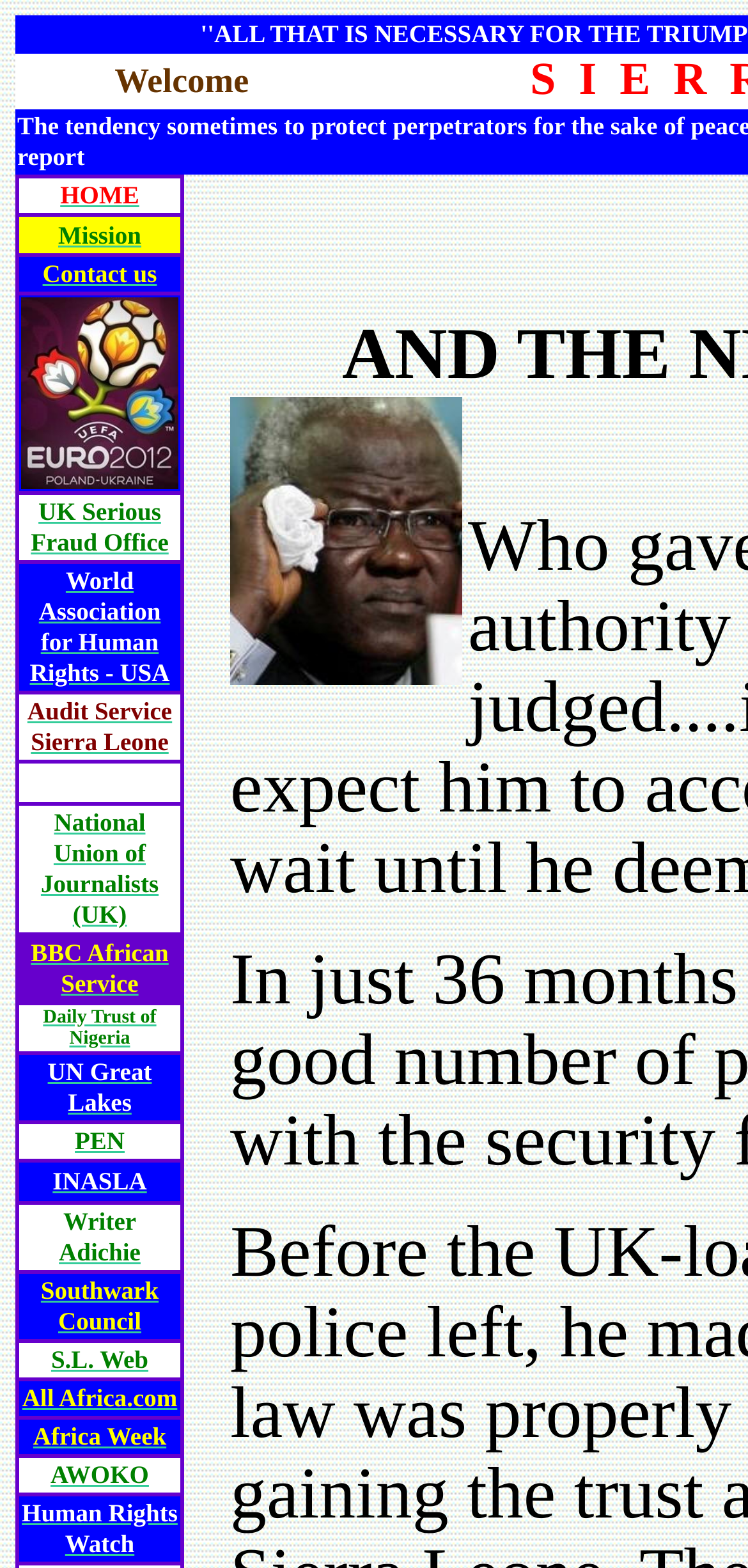Determine the bounding box coordinates of the clickable area required to perform the following instruction: "Visit Mission". The coordinates should be represented as four float numbers between 0 and 1: [left, top, right, bottom].

[0.078, 0.14, 0.189, 0.158]